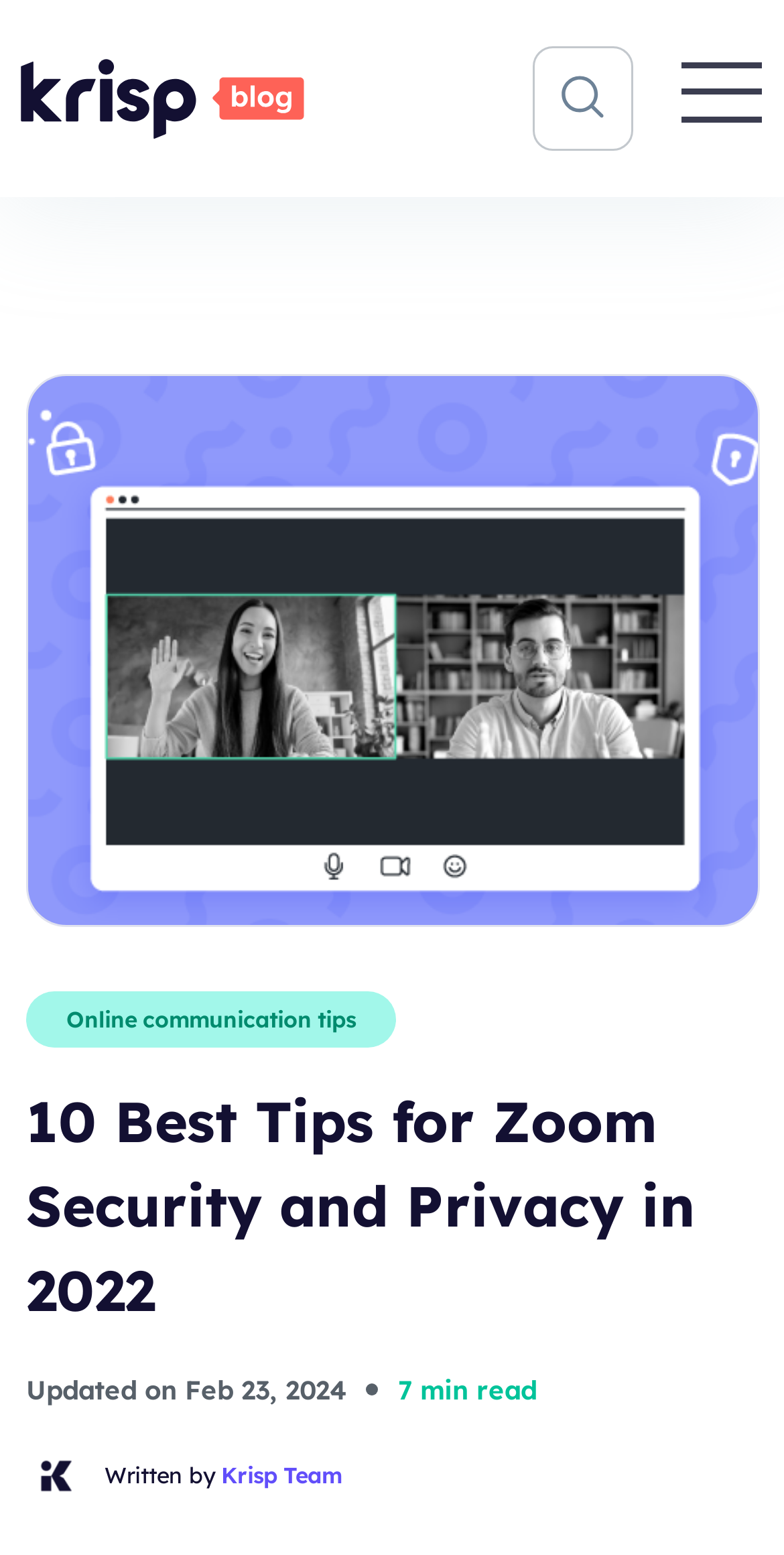What is the topic of this article?
Please provide a detailed and comprehensive answer to the question.

I inferred the topic by looking at the article title, which says '10 Best Tips for Zoom Security and Privacy in 2022'.